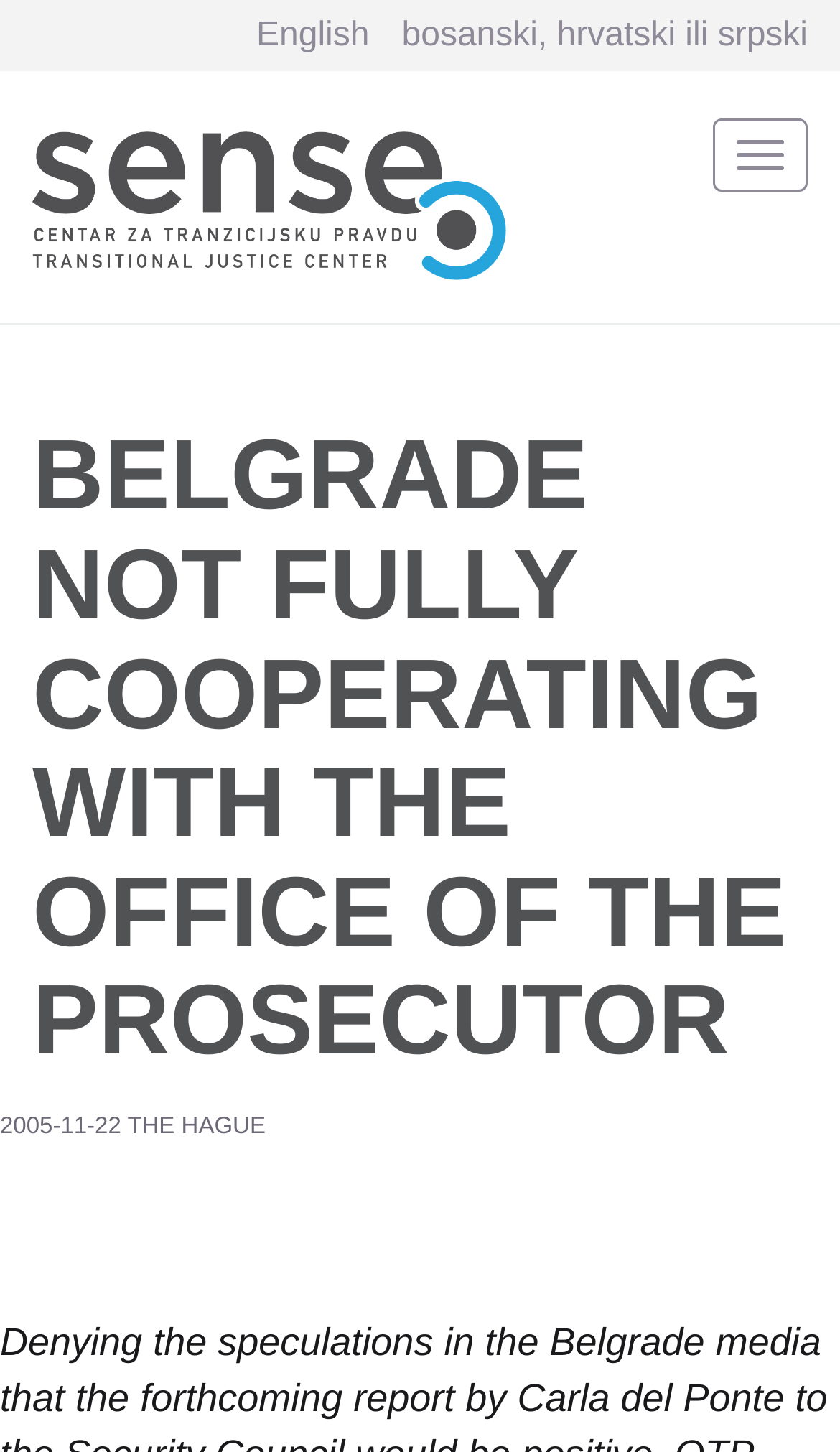From the image, can you give a detailed response to the question below:
What language options are available?

I found the language options by looking at the links at the top of the page, which include 'English', 'bosanski, hrvatski ili srpski'. This suggests that the website offers content in these four languages.